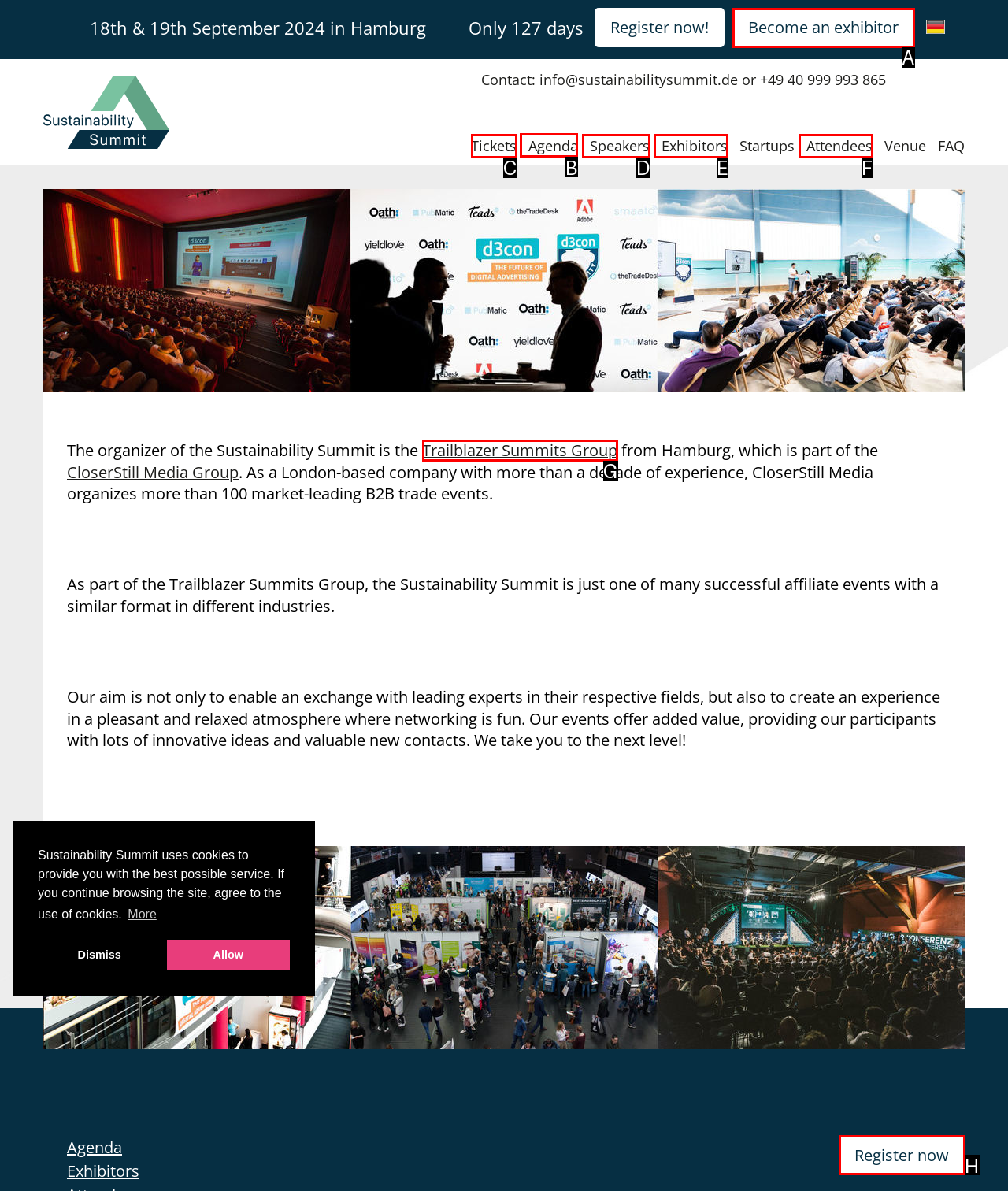Identify the correct HTML element to click for the task: Click the 'Agenda' link. Provide the letter of your choice.

B